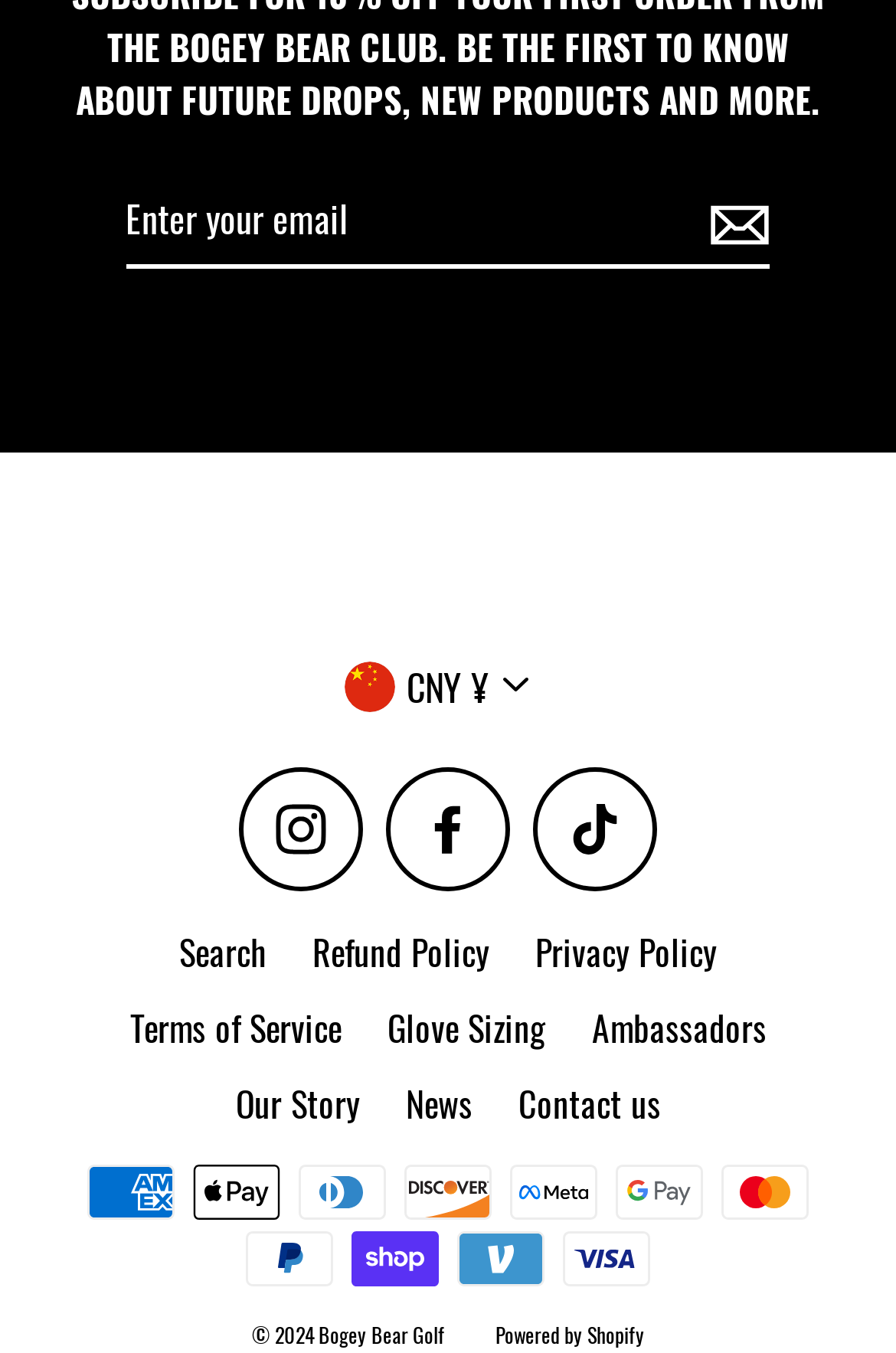Please identify the bounding box coordinates of the element that needs to be clicked to perform the following instruction: "Enter email address".

[0.14, 0.127, 0.86, 0.199]